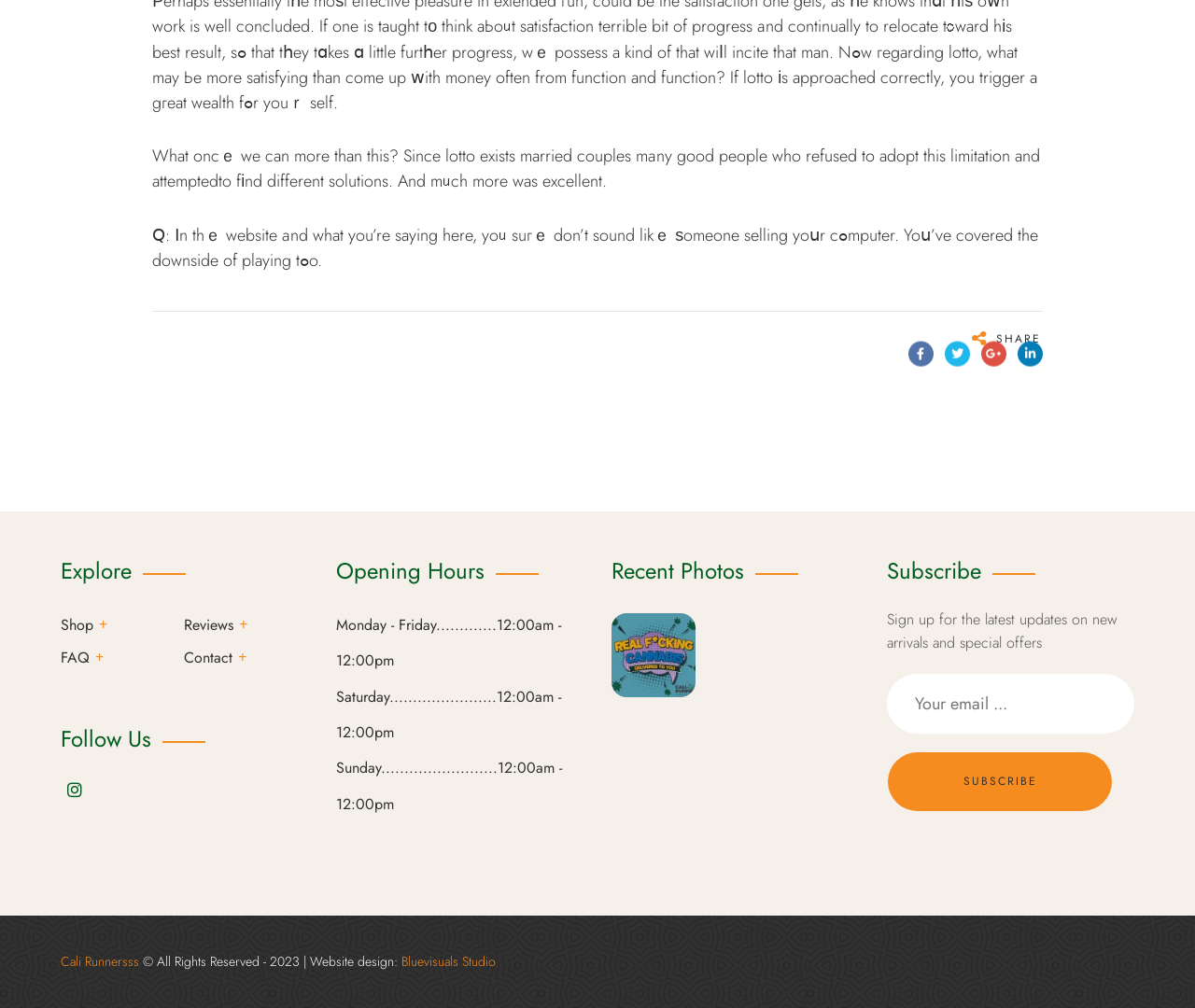What is the purpose of the 'Subscribe' section?
Refer to the image and give a detailed response to the question.

The 'Subscribe' section allows users to sign up for the latest updates on new arrivals and special offers, as mentioned in the static text above the email input field.